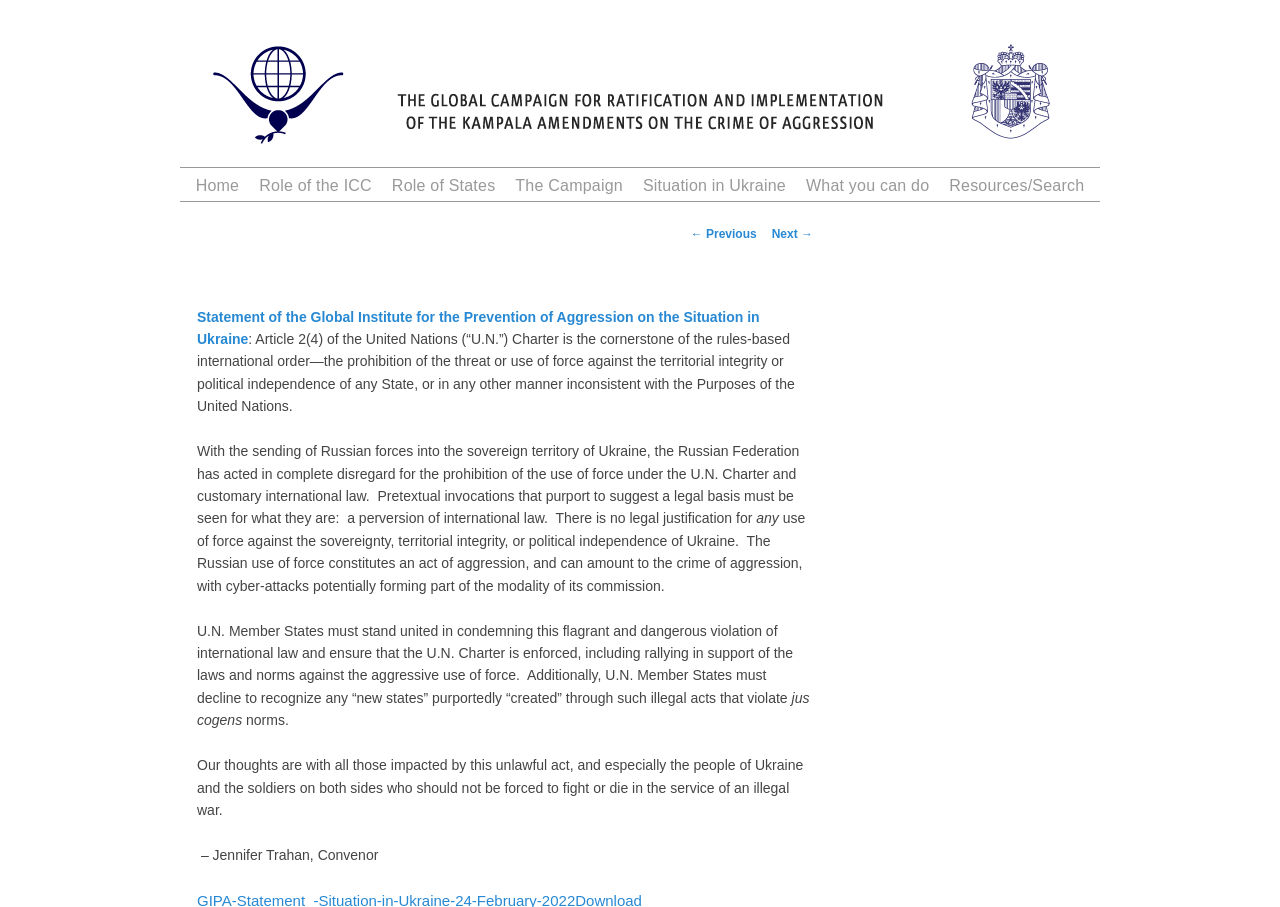Give a one-word or one-phrase response to the question:
What is the purpose of the campaign?

Prevention of Aggression